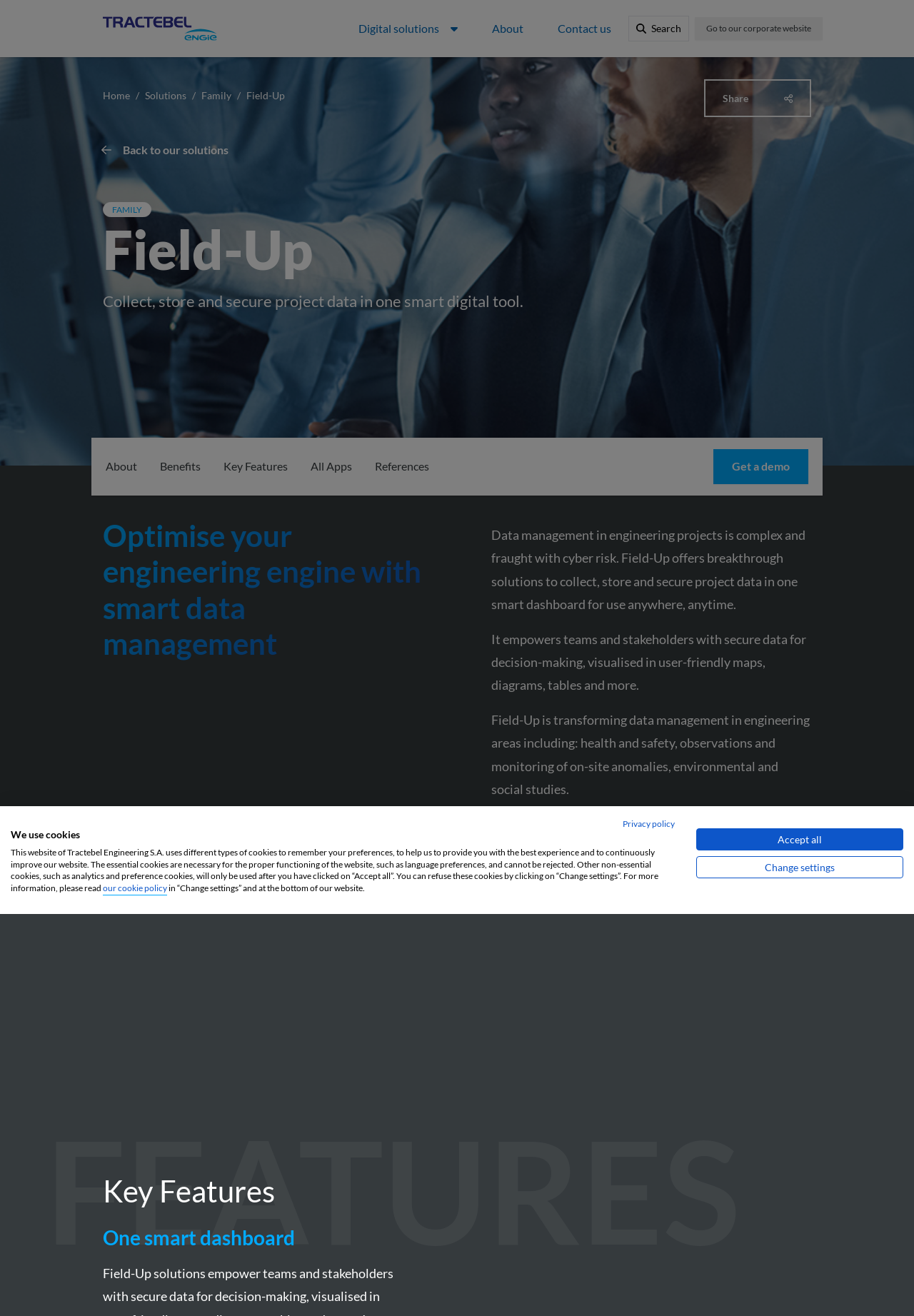Find the bounding box coordinates for the element that must be clicked to complete the instruction: "Search for something". The coordinates should be four float numbers between 0 and 1, indicated as [left, top, right, bottom].

[0.688, 0.012, 0.754, 0.031]